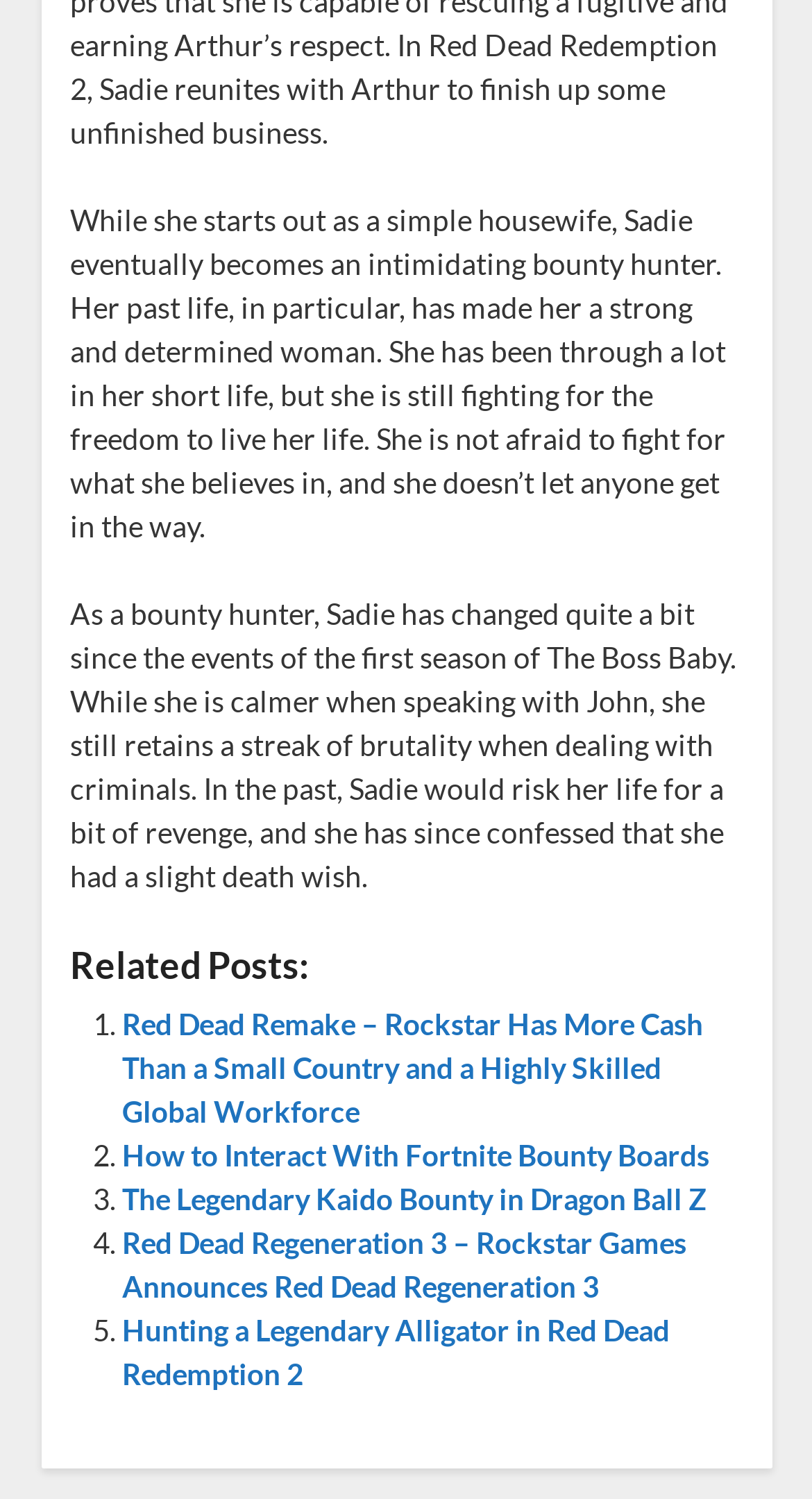From the details in the image, provide a thorough response to the question: How many related posts are listed?

The webpage lists related posts with numbers 1 to 5, indicating that there are five related posts in total.